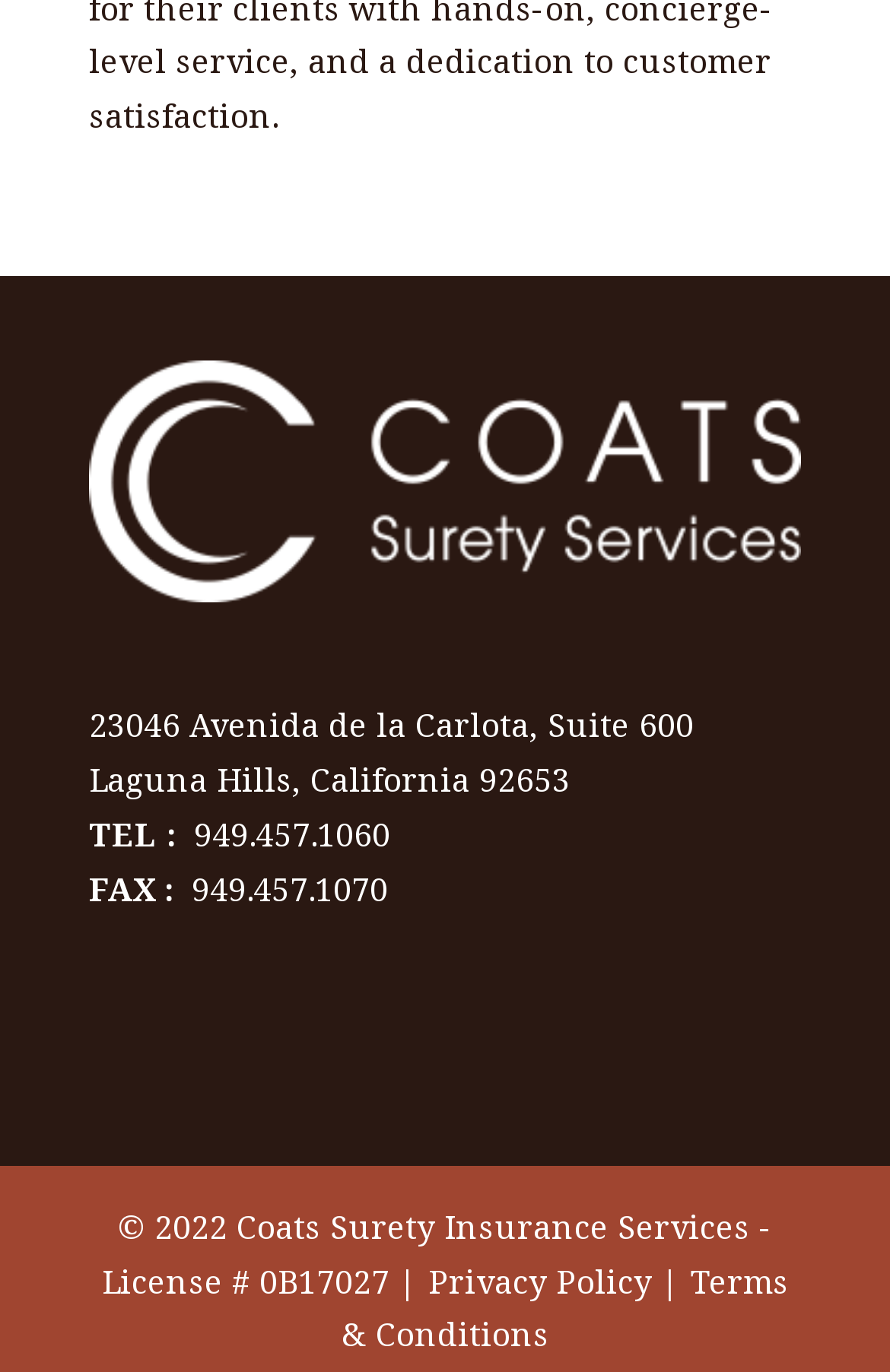What is the location of the company?
Please provide a single word or phrase answer based on the image.

Laguna Hills, California 92653